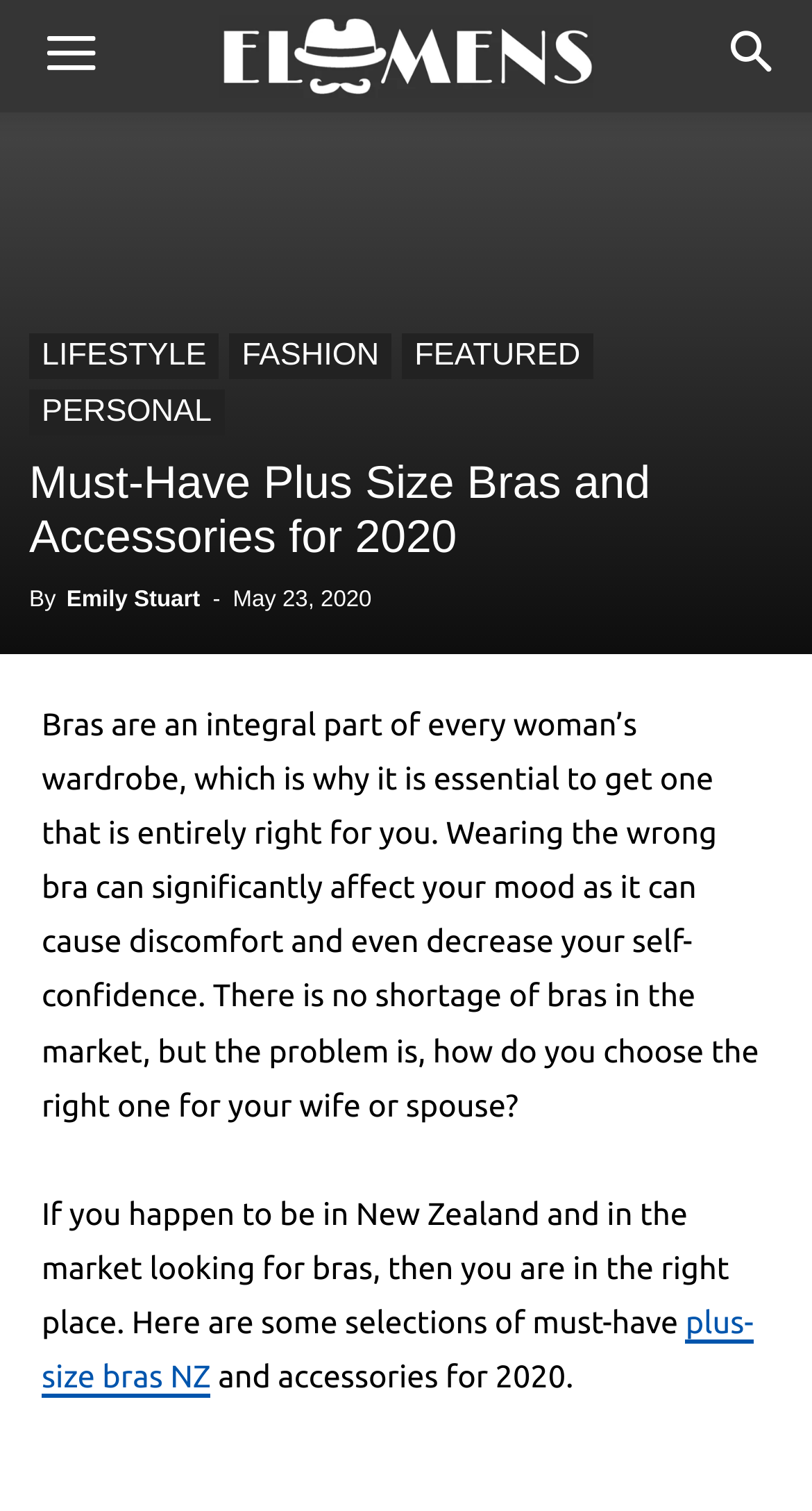Locate the bounding box coordinates of the UI element described by: "aria-label="Search"". Provide the coordinates as four float numbers between 0 and 1, formatted as [left, top, right, bottom].

[0.856, 0.0, 1.0, 0.074]